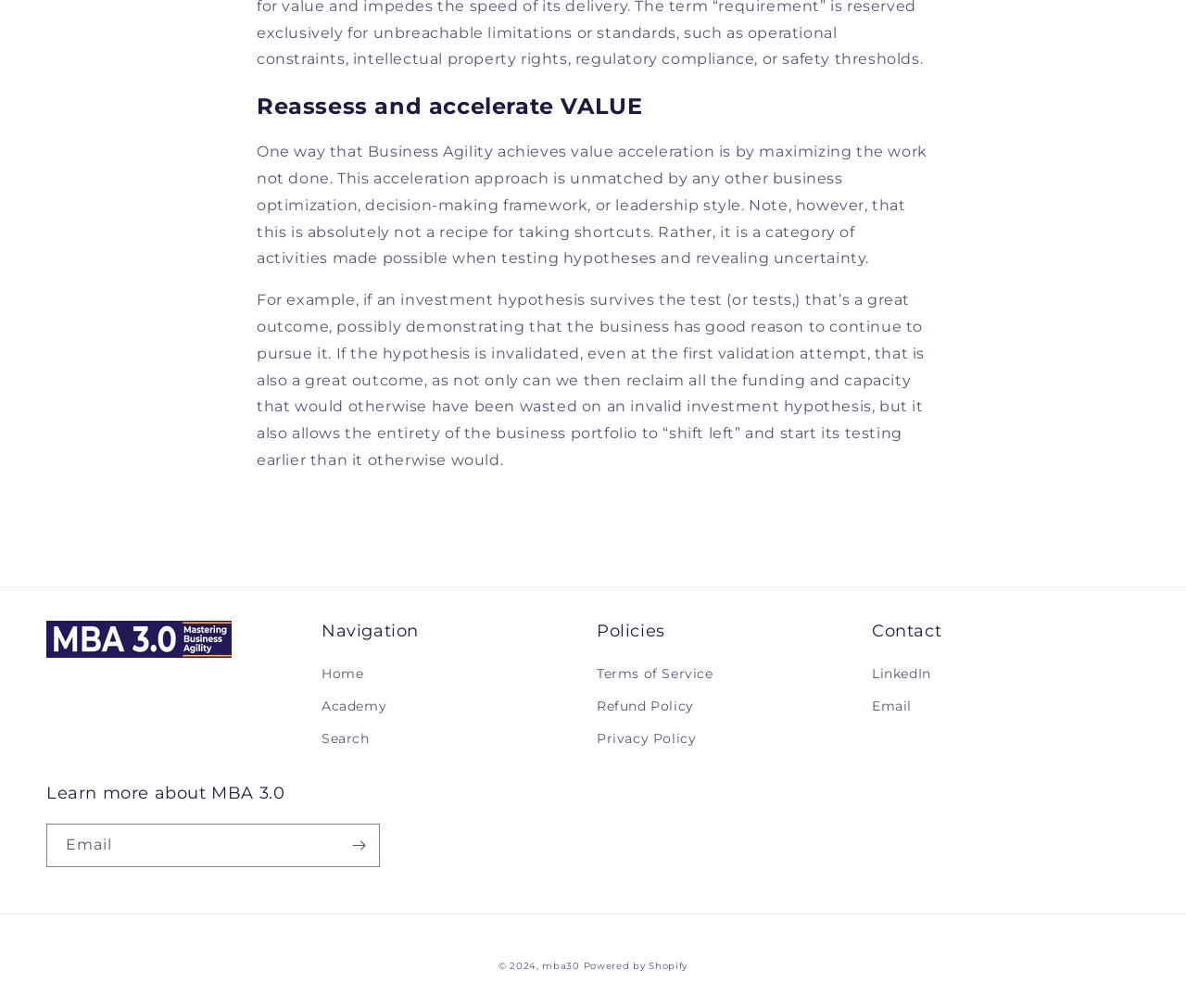Please identify the bounding box coordinates of the clickable area that will fulfill the following instruction: "Go to Home page". The coordinates should be in the format of four float numbers between 0 and 1, i.e., [left, top, right, bottom].

[0.271, 0.657, 0.307, 0.685]